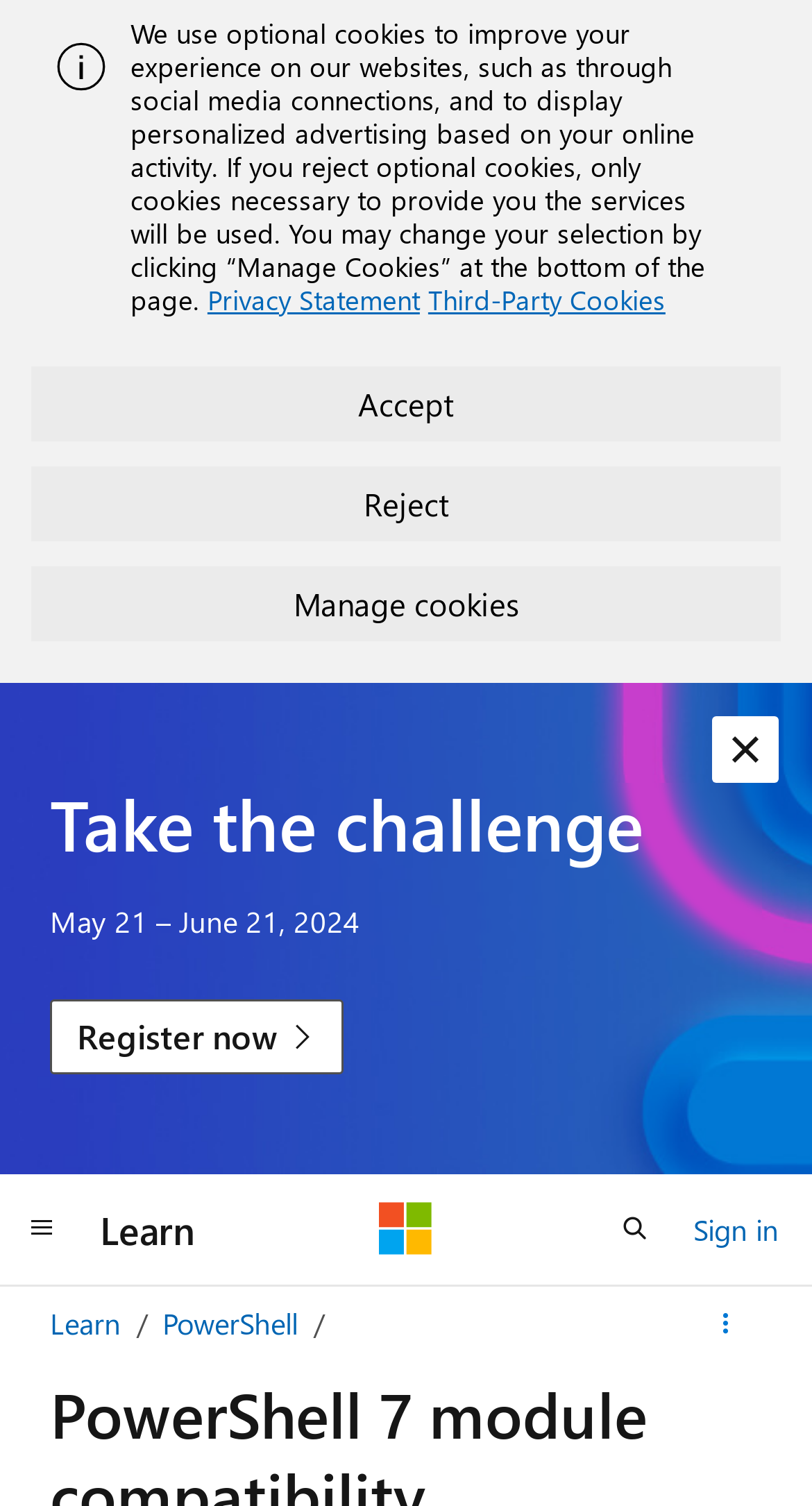What is the time period for the challenge?
Refer to the image and give a detailed response to the question.

The time period for the challenge is mentioned in the text 'May 21 – June 21, 2024', which is located below the 'Take the challenge' heading. This text provides the specific dates for the challenge.